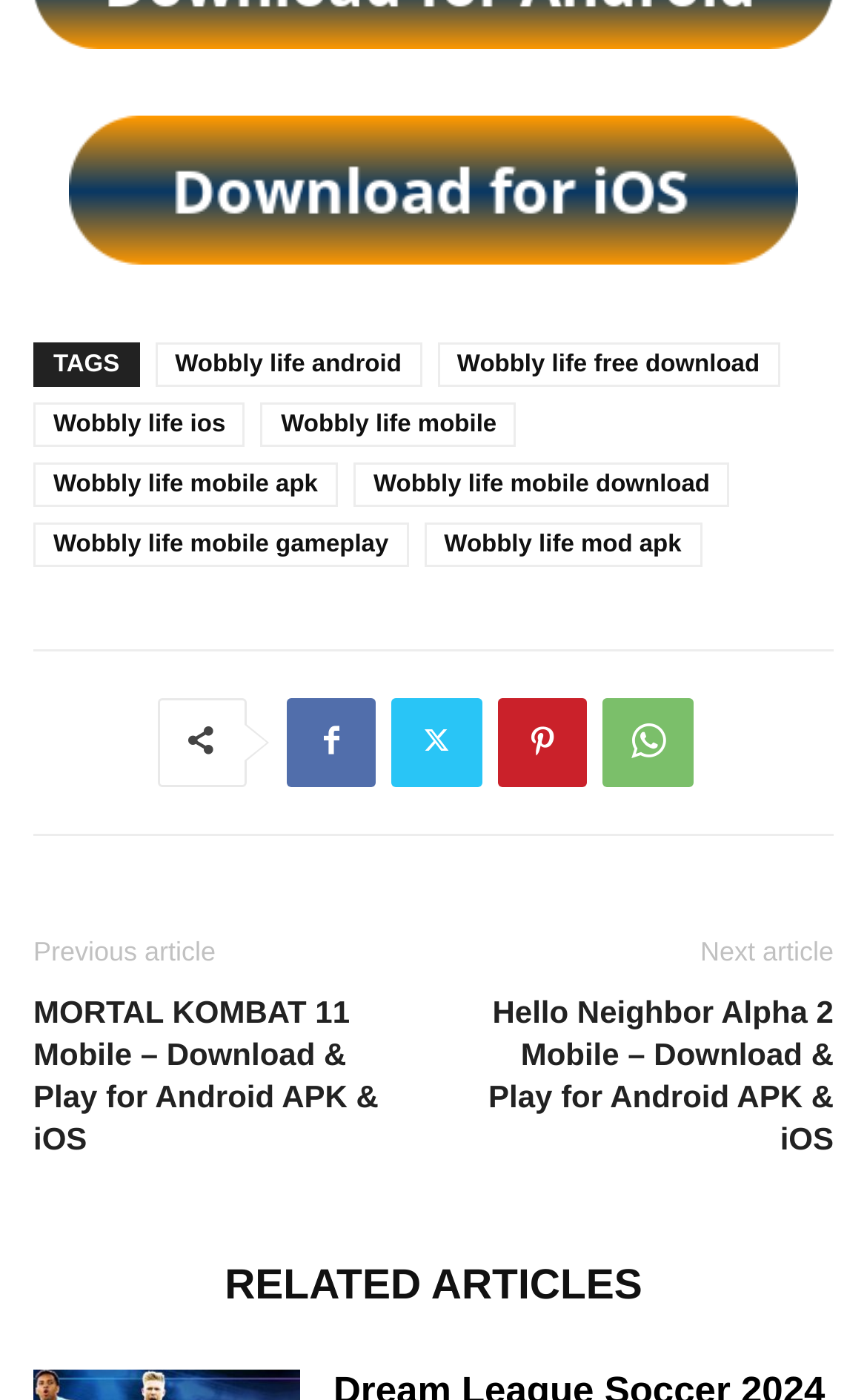What is the name of the mobile game?
Please elaborate on the answer to the question with detailed information.

The name of the mobile game can be found in the link 'Wobbly Life Mobile' at the top of the webpage, which is also the text of the image with the same name.